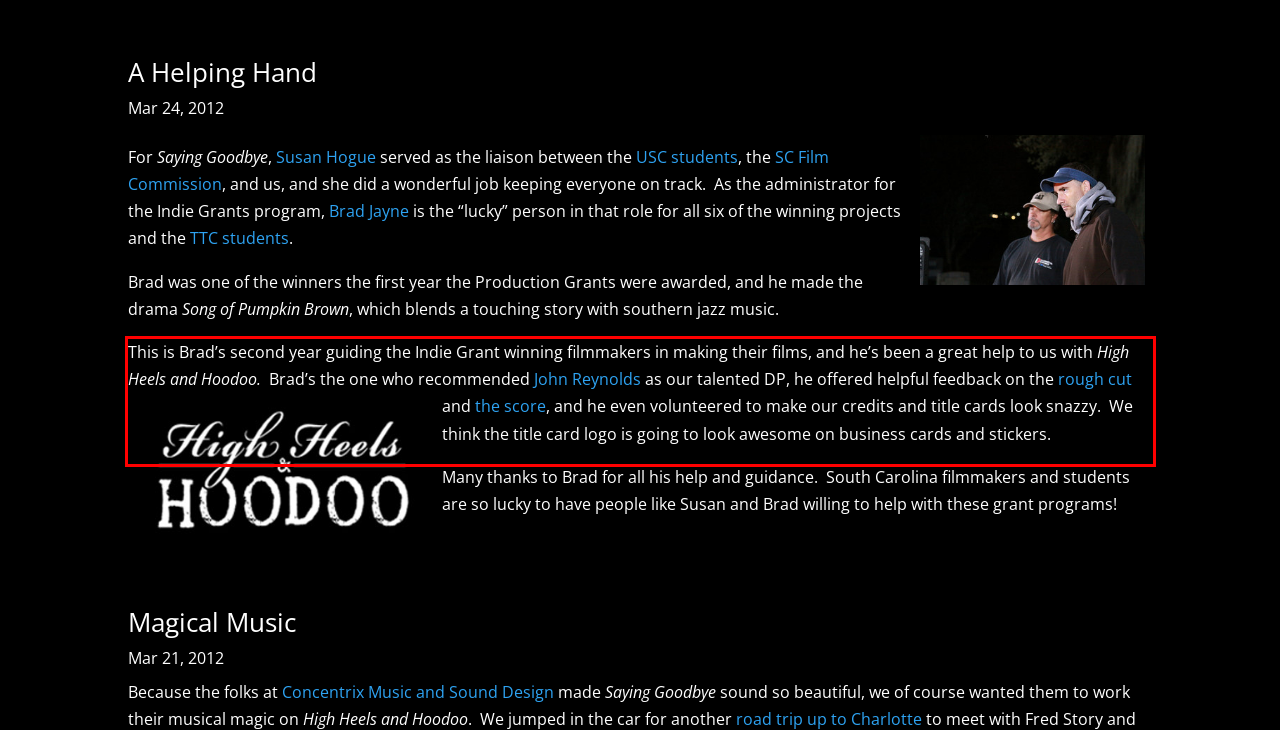Observe the screenshot of the webpage, locate the red bounding box, and extract the text content within it.

This is Brad’s second year guiding the Indie Grant winning filmmakers in making their films, and he’s been a great help to us with High Heels and Hoodoo. Brad’s the one who recommended John Reynolds as our talented DP, he offered helpful feedback on the rough cut and the score, and he even volunteered to make our credits and title cards look snazzy. We think the title card logo is going to look awesome on business cards and stickers.